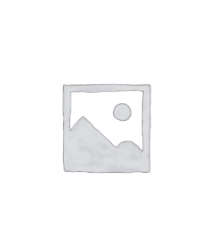Please reply with a single word or brief phrase to the question: 
What type of plant is Hydrangea paniculata 'White Lace'?

Shrub